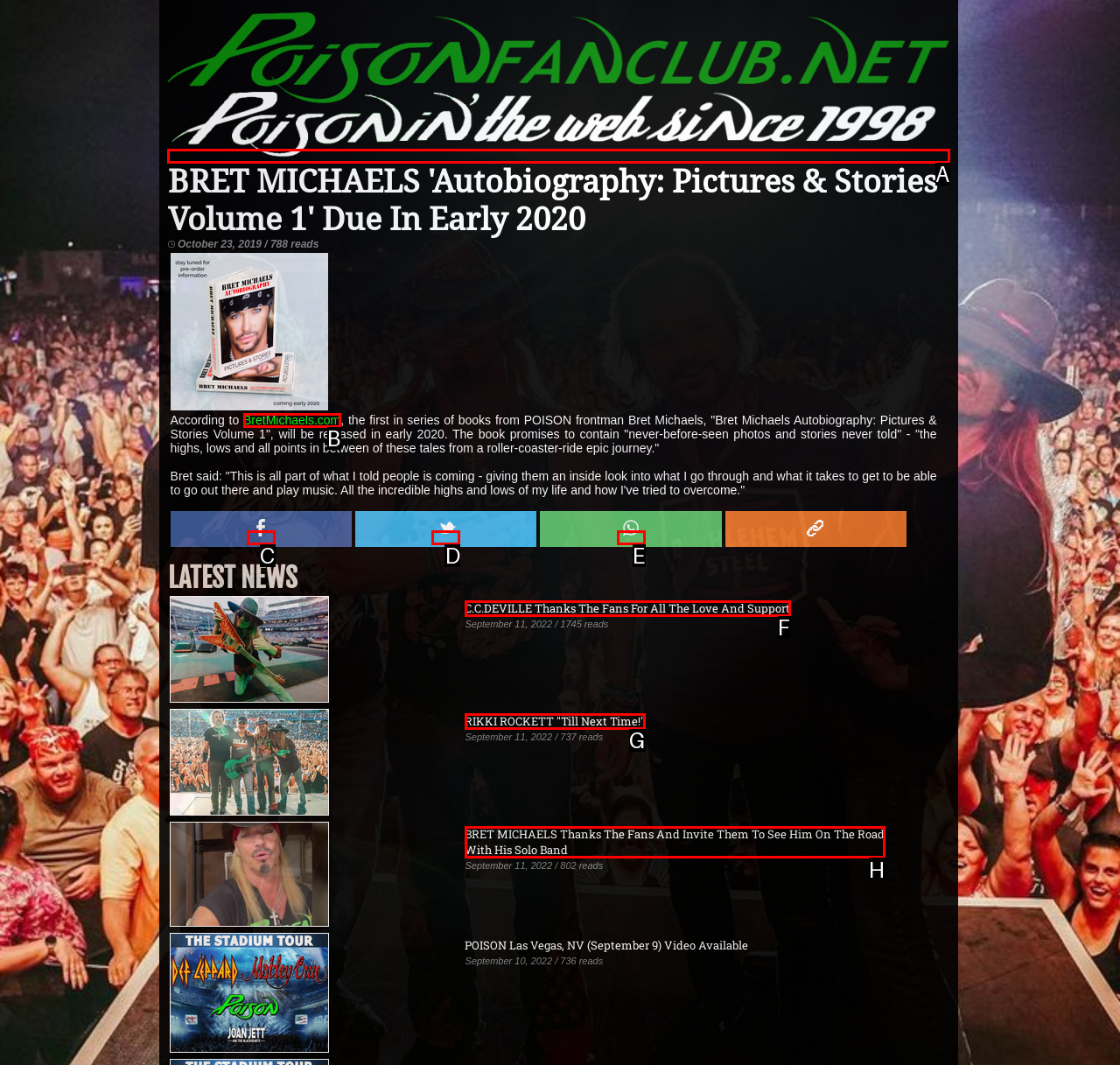To achieve the task: Read BRET MICHAELS Thanks The Fans And Invite Them To See Him On The Road With His Solo Band, indicate the letter of the correct choice from the provided options.

H